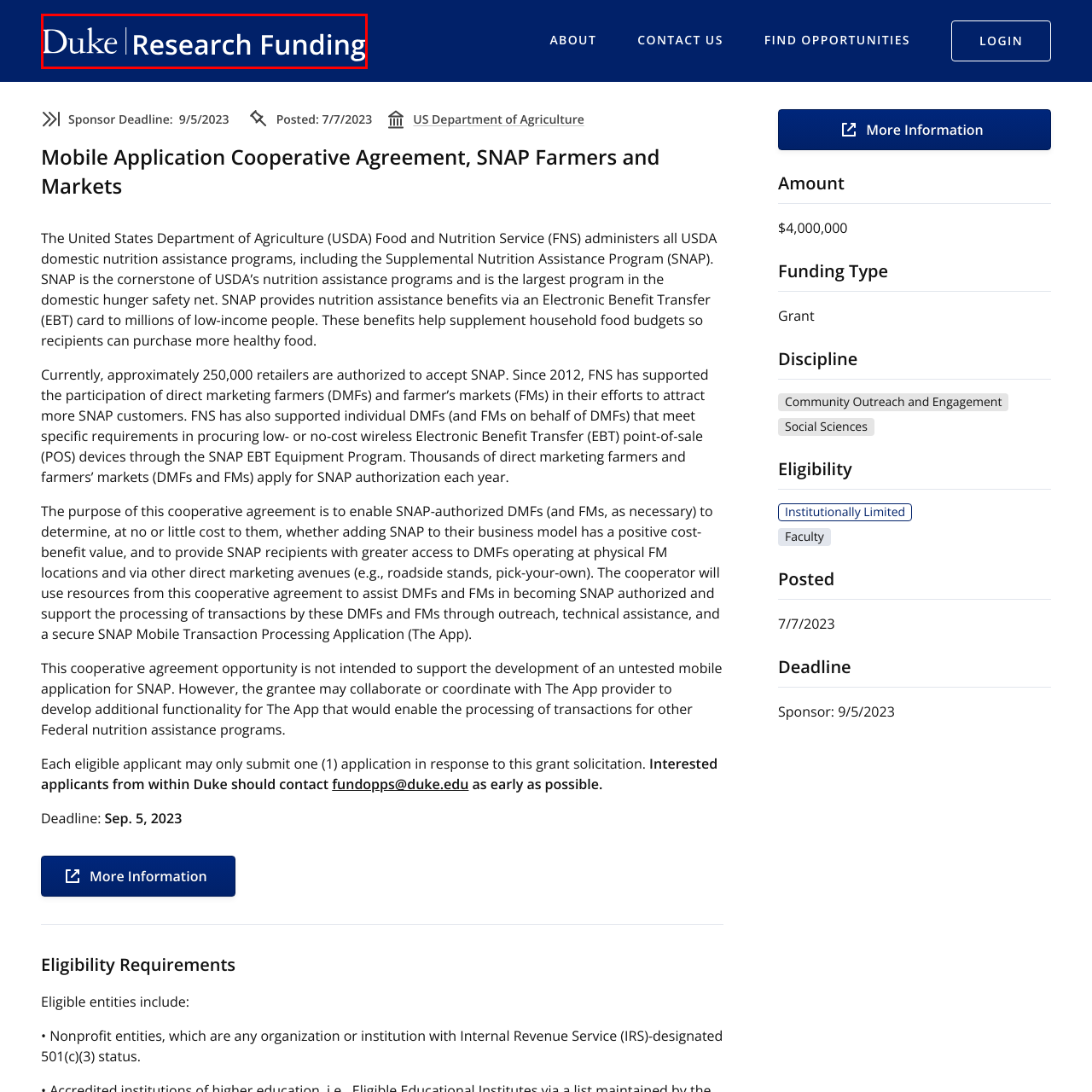Provide an in-depth caption for the picture enclosed by the red frame.

The image features the title "Duke Research Funding," prominently displayed in a bold, modern font against a deep blue background. This visual element signifies the focus of the webpage on various research funding opportunities offered by Duke University. The inclusion of "Duke" establishes the prestigious affiliation of the funding initiatives, which may be geared towards support for innovative projects and collaborations in various fields. This visual branding aligns with the institution’s commitment to fostering research, particularly in areas such as community outreach, engagement, and social sciences, as highlighted throughout the associated content on the page.